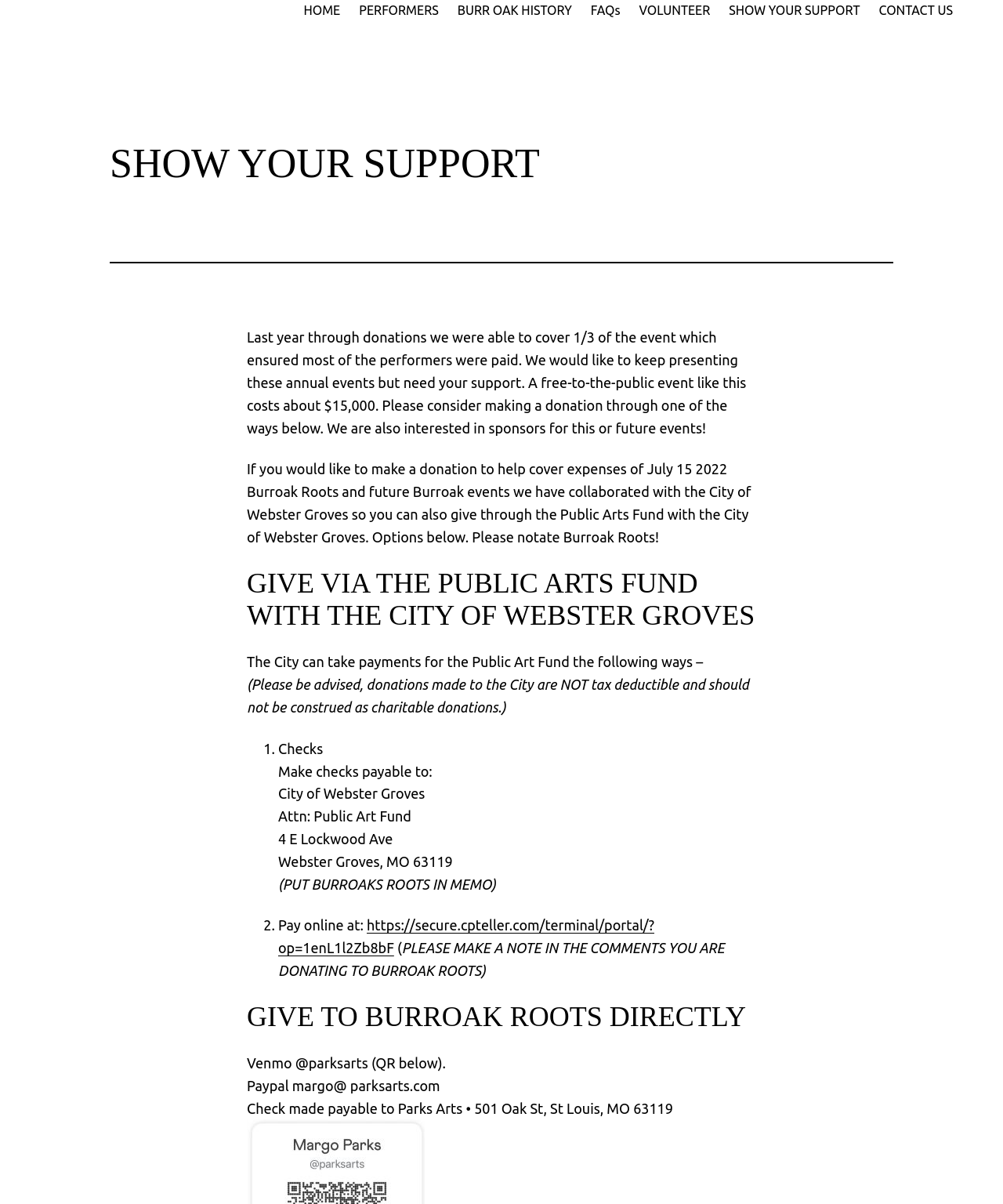Determine the bounding box coordinates of the element that should be clicked to execute the following command: "Click on the link to donate through the Public Arts Fund".

[0.277, 0.762, 0.652, 0.794]